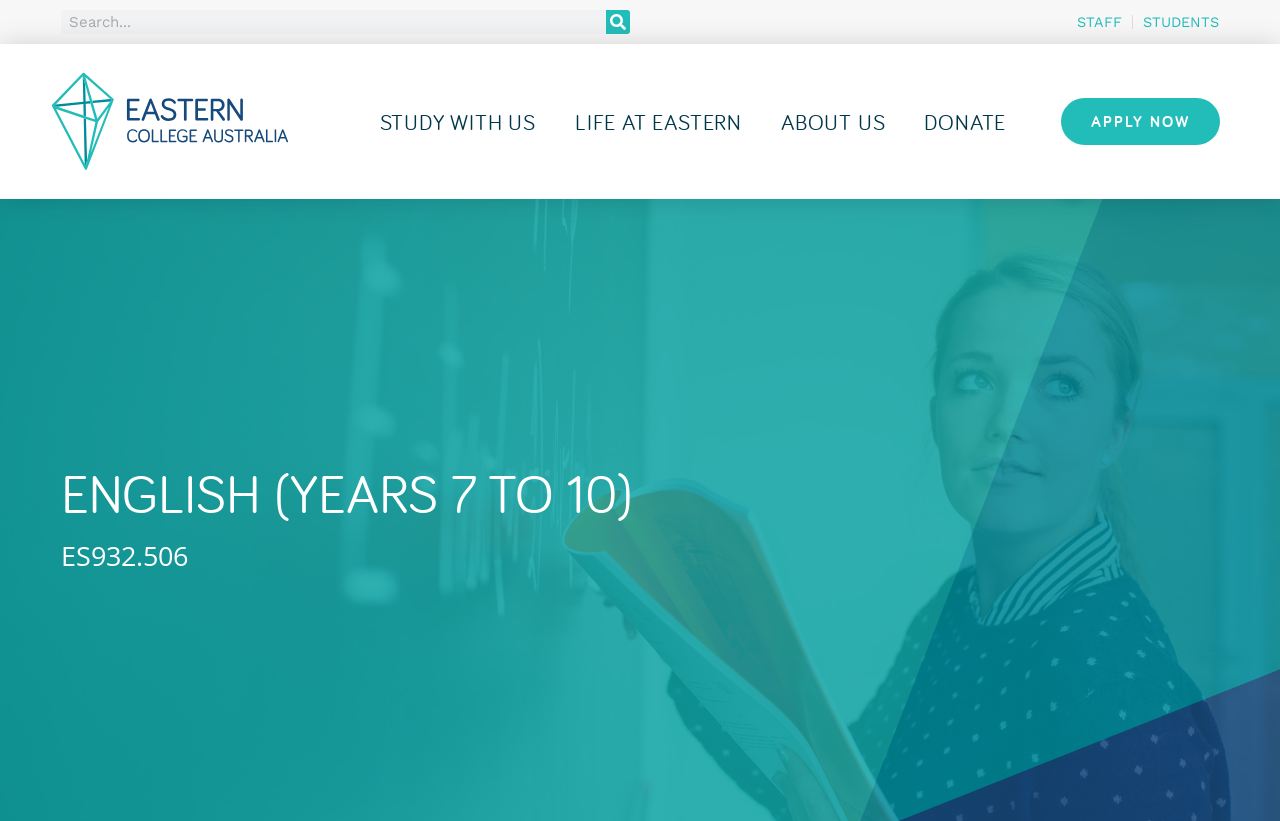Please specify the bounding box coordinates of the clickable section necessary to execute the following command: "go to about us page".

[0.602, 0.093, 0.708, 0.203]